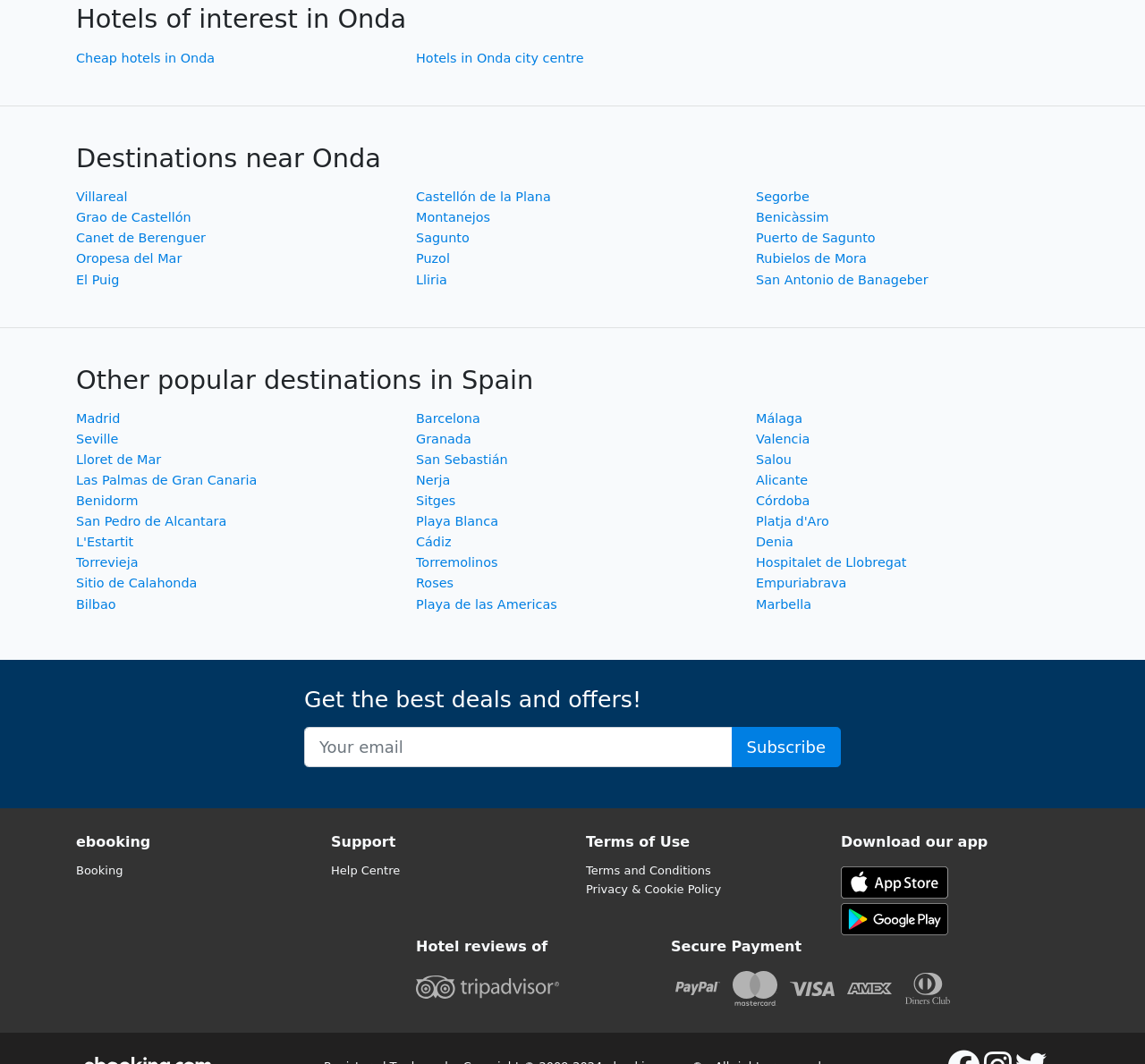What is the purpose of the textbox 'Your email'?
Provide a concise answer using a single word or phrase based on the image.

To subscribe